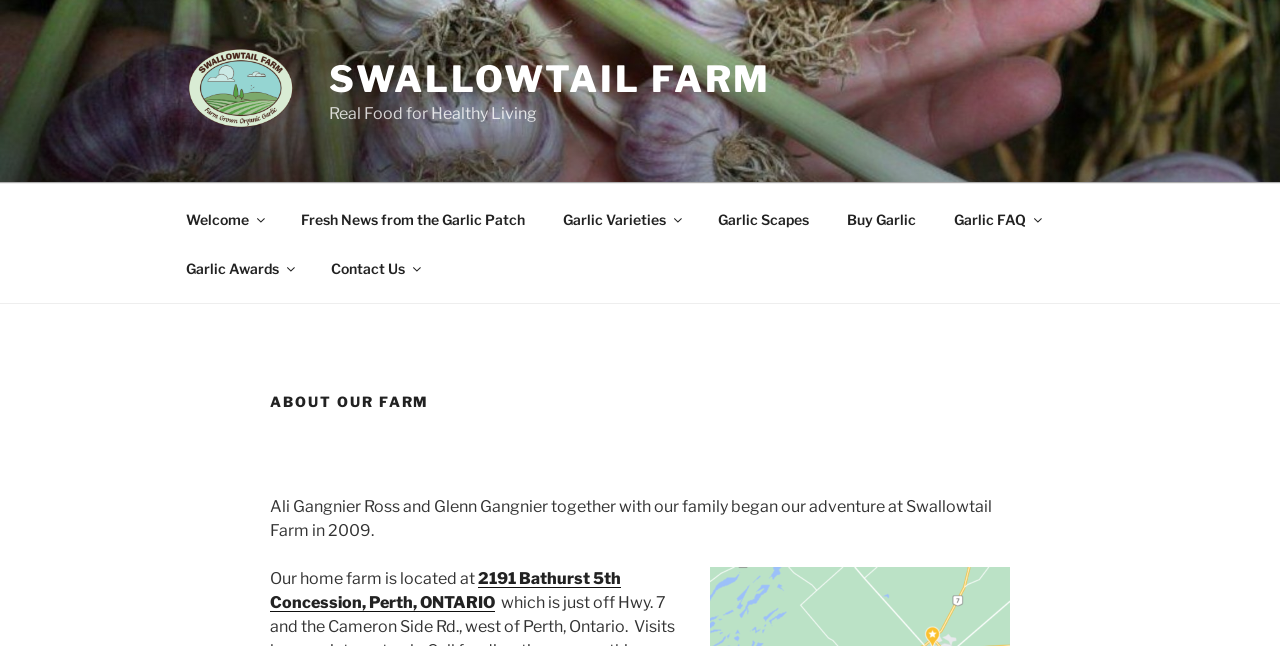Could you determine the bounding box coordinates of the clickable element to complete the instruction: "visit Swallowtail Farm homepage"? Provide the coordinates as four float numbers between 0 and 1, i.e., [left, top, right, bottom].

[0.147, 0.074, 0.255, 0.209]